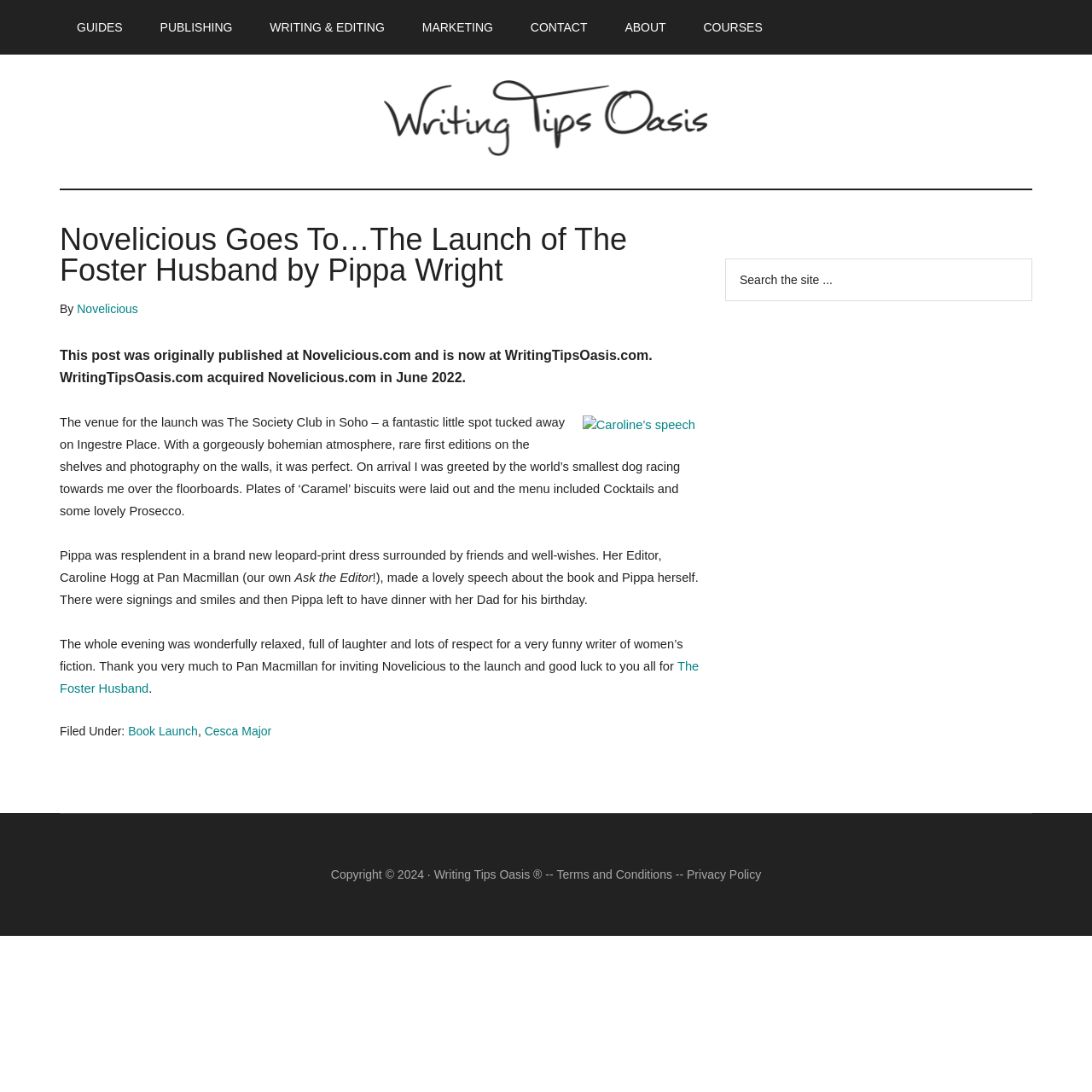Please identify the bounding box coordinates of the area that needs to be clicked to follow this instruction: "Click the HOME link".

None